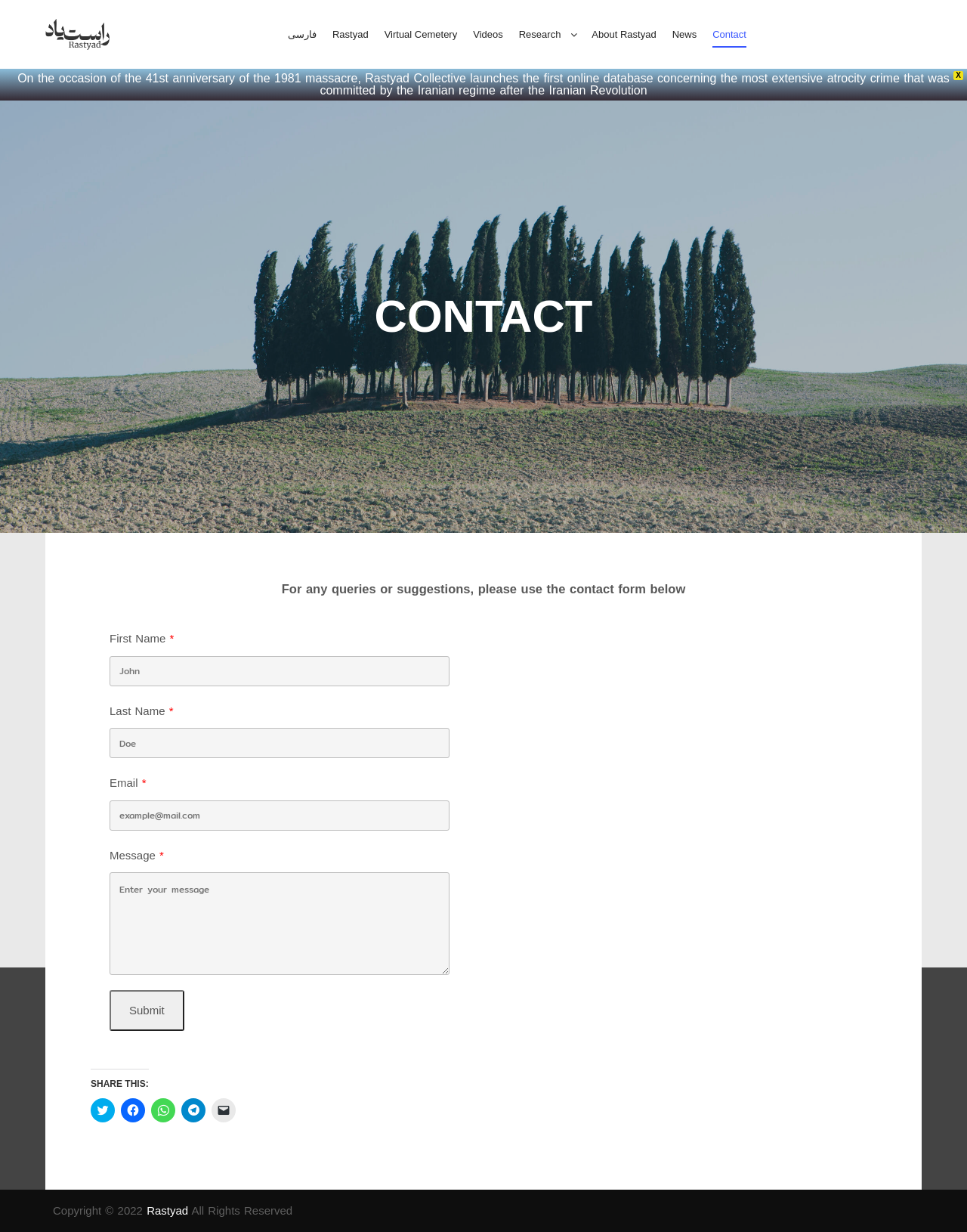Identify the bounding box coordinates of the region I need to click to complete this instruction: "click the Rastyad link".

[0.047, 0.0, 0.113, 0.056]